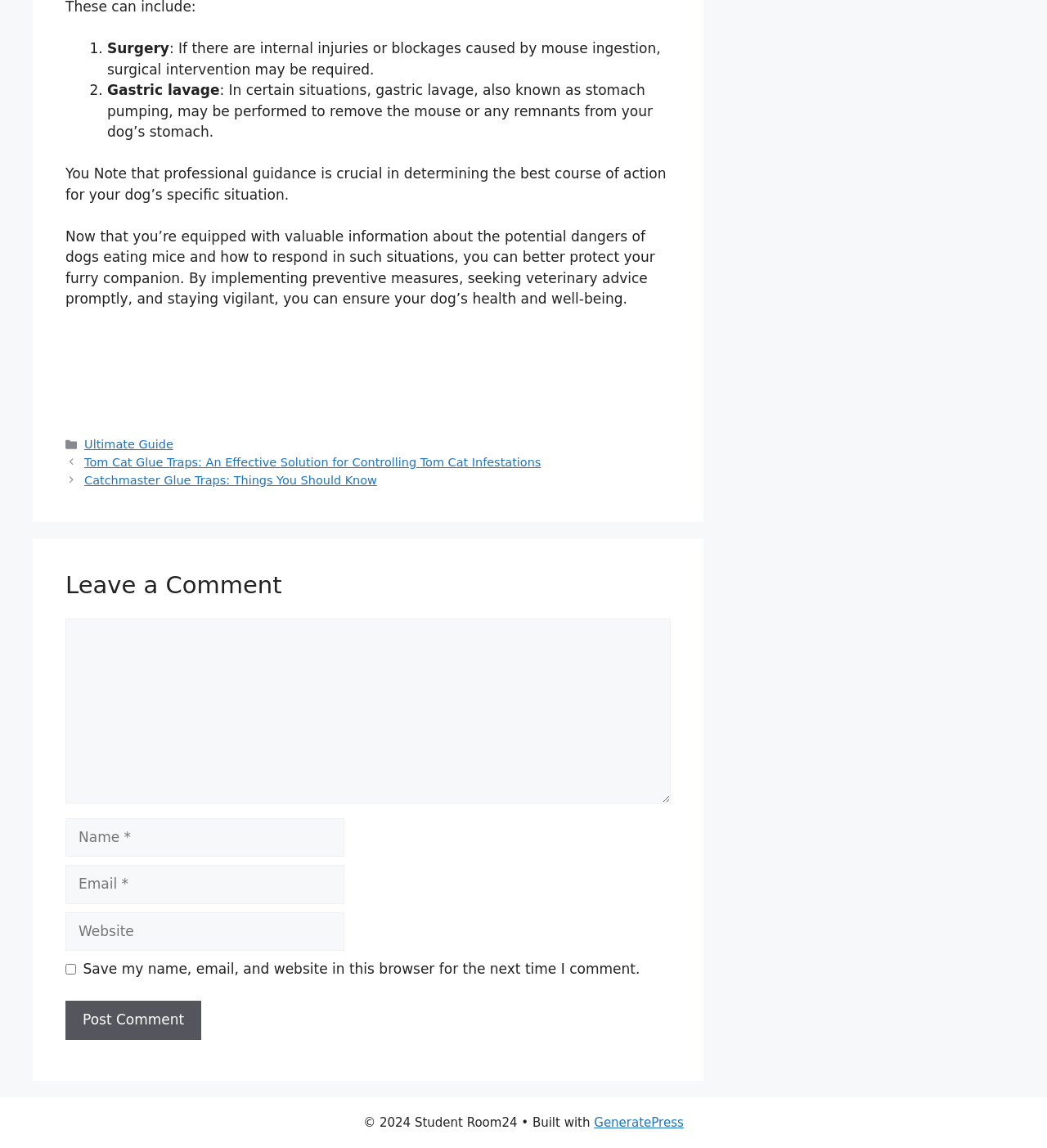Using the provided description: "parent_node: Comment name="email" placeholder="Email *"", find the bounding box coordinates of the corresponding UI element. The output should be four float numbers between 0 and 1, in the format [left, top, right, bottom].

[0.062, 0.753, 0.329, 0.787]